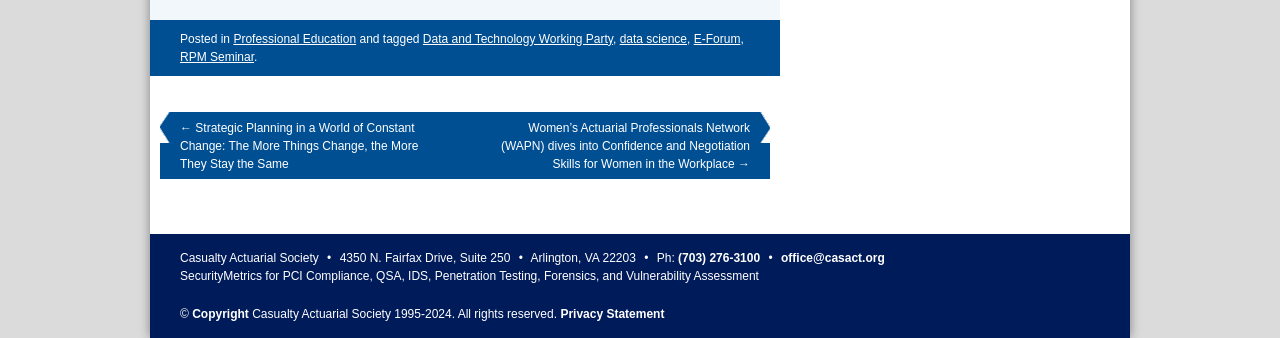Pinpoint the bounding box coordinates of the area that must be clicked to complete this instruction: "Contact using phone number '(703) 276-3100'".

[0.53, 0.742, 0.594, 0.783]